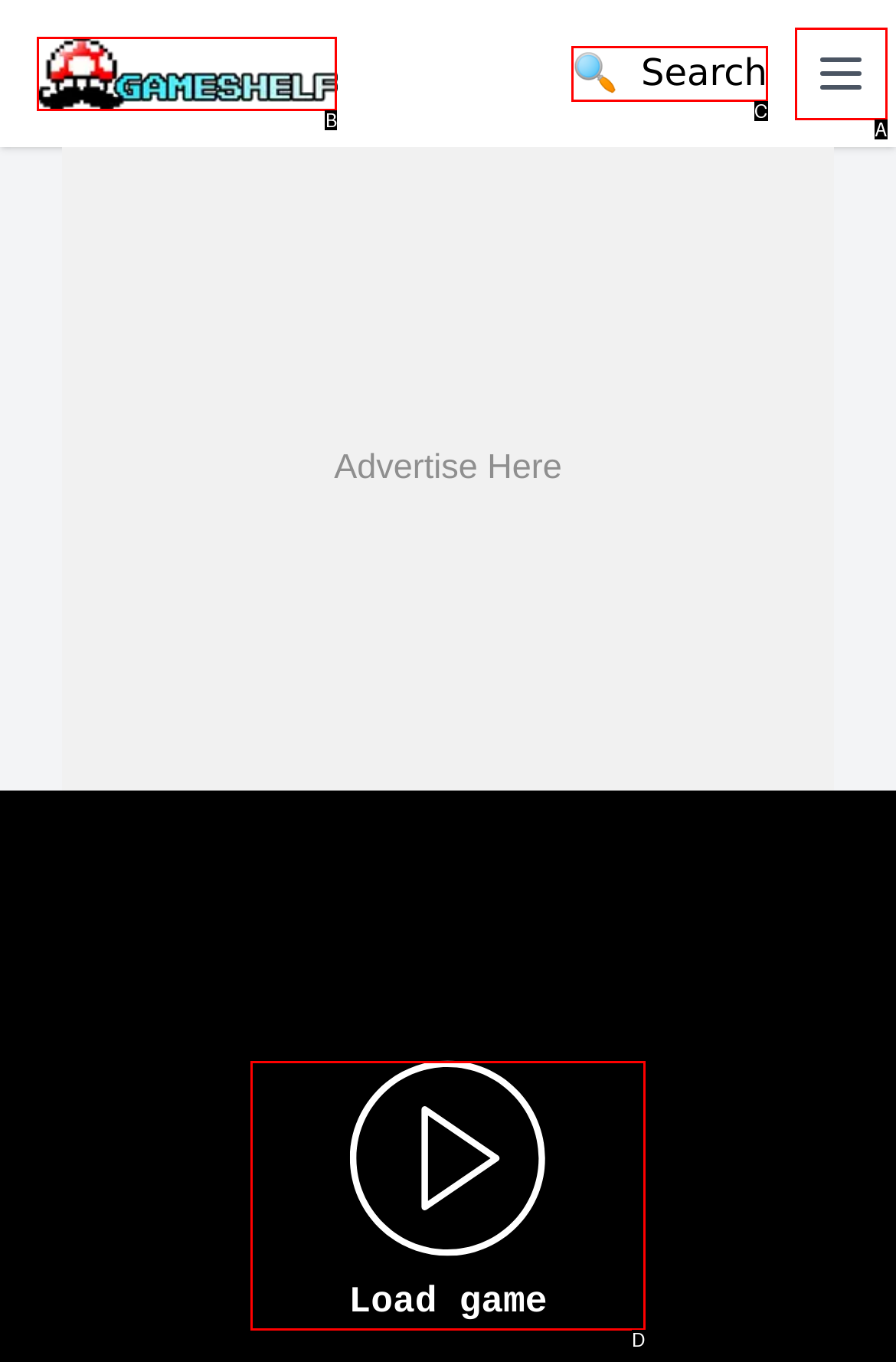Find the option that aligns with: Load game
Provide the letter of the corresponding option.

D